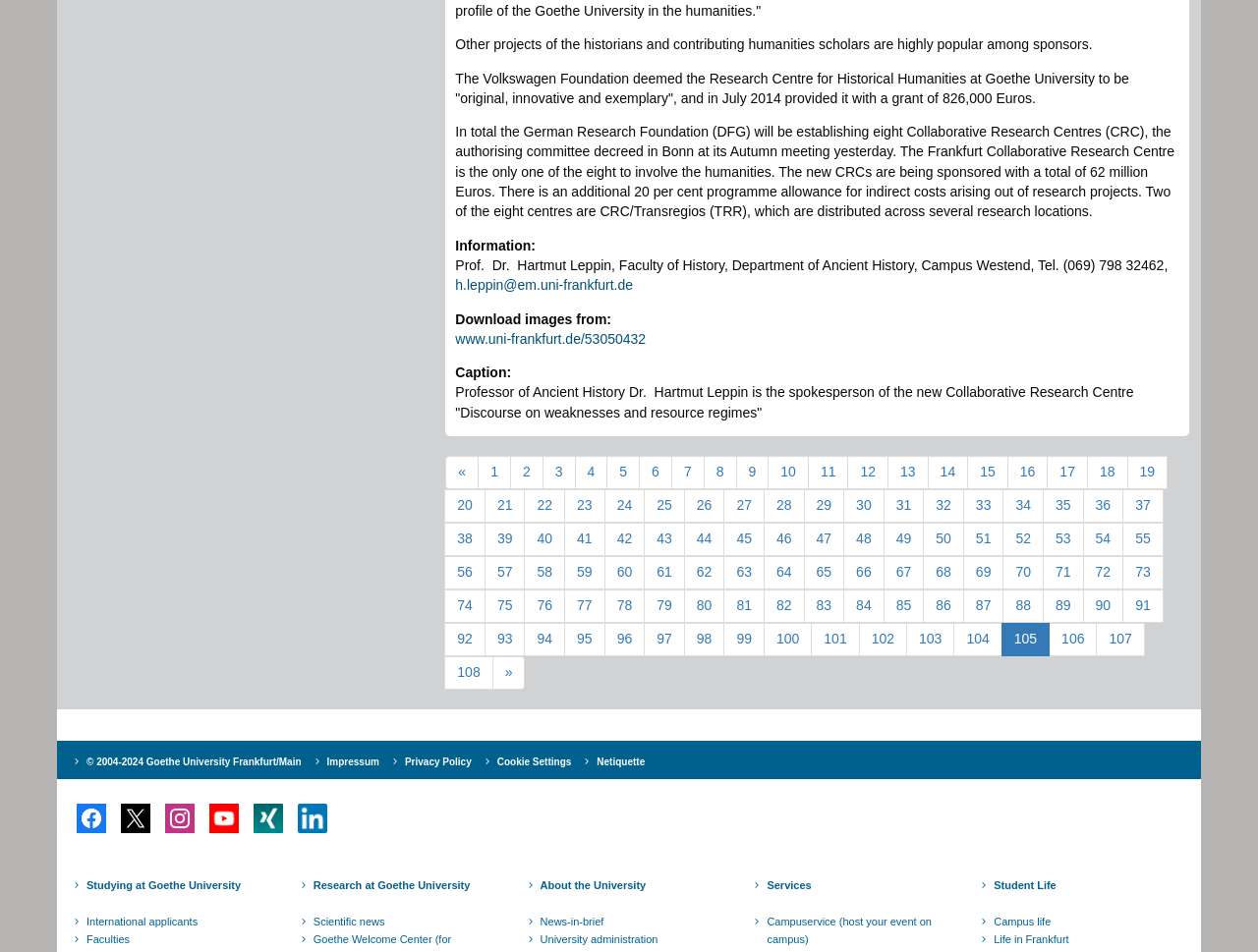Please determine the bounding box coordinates of the element's region to click in order to carry out the following instruction: "download images from the website". The coordinates should be four float numbers between 0 and 1, i.e., [left, top, right, bottom].

[0.362, 0.327, 0.486, 0.343]